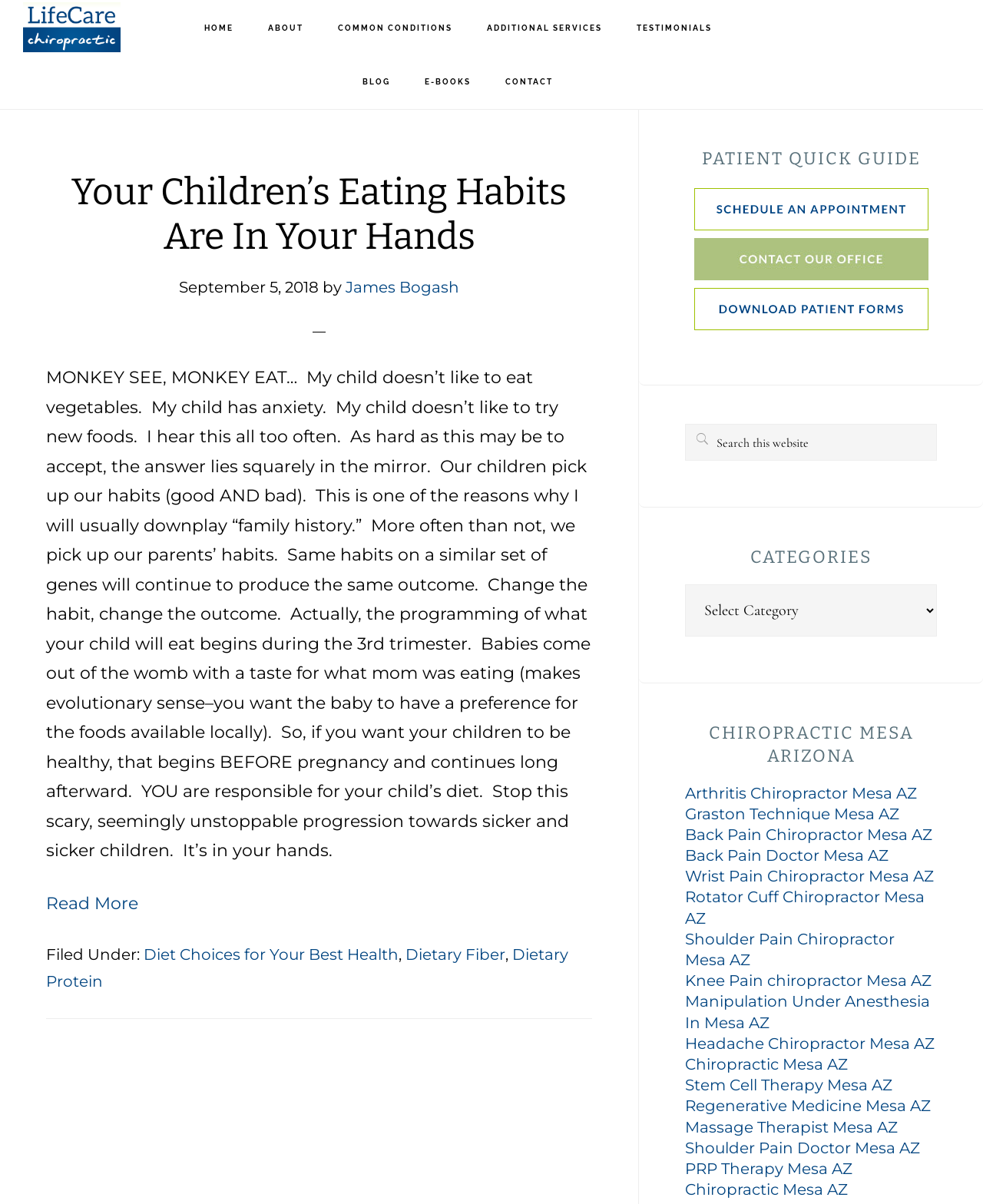Locate the bounding box coordinates of the segment that needs to be clicked to meet this instruction: "View the 'CHIROPRACTIC MESA ARIZONA' category".

[0.697, 0.599, 0.953, 0.637]